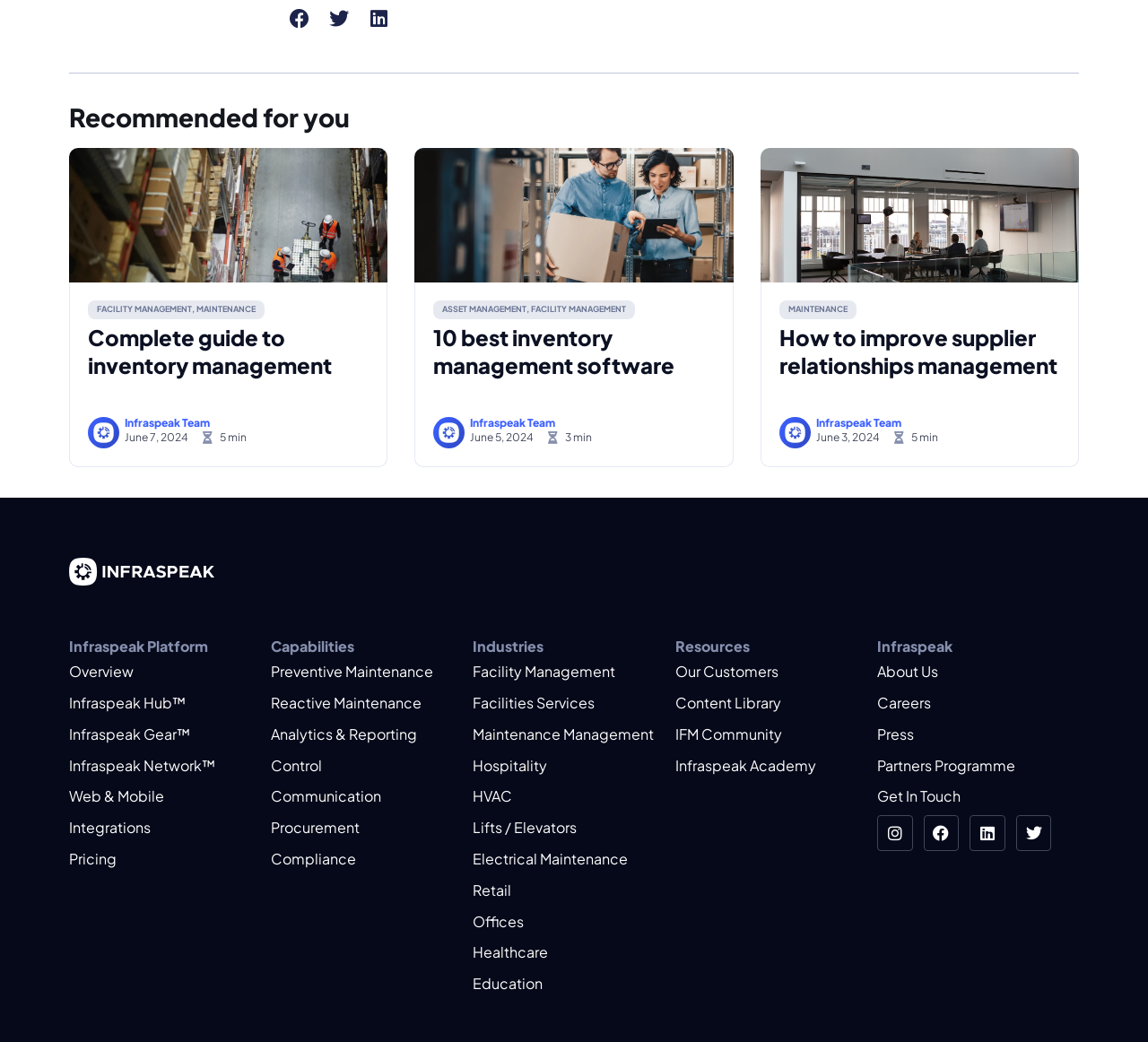What are the three social media platforms linked at the bottom?
Look at the image and answer with only one word or phrase.

Instagram, Facebook, Twitter